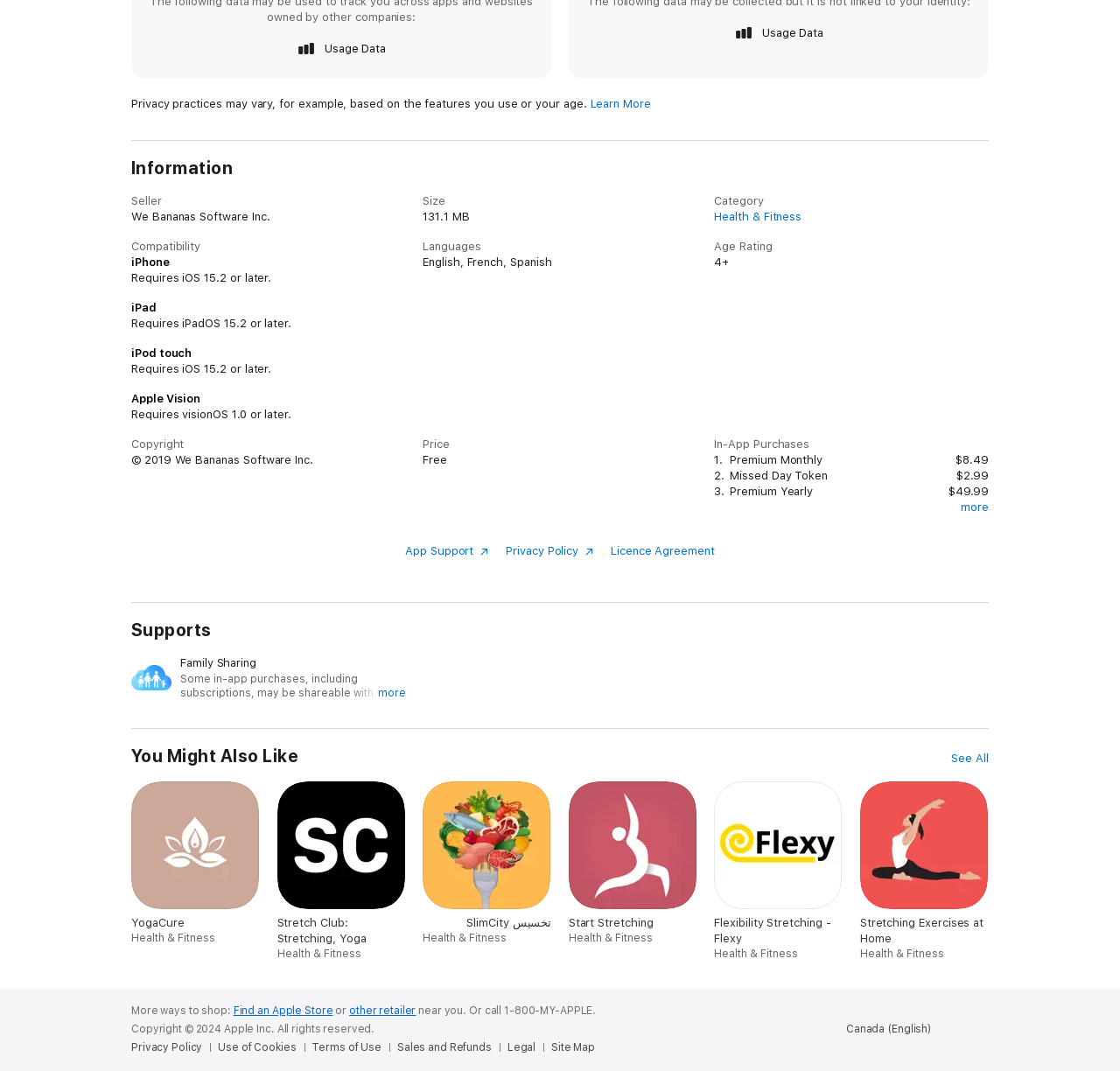What is the purpose of the WeStretch app? Observe the screenshot and provide a one-word or short phrase answer.

Stretching workout